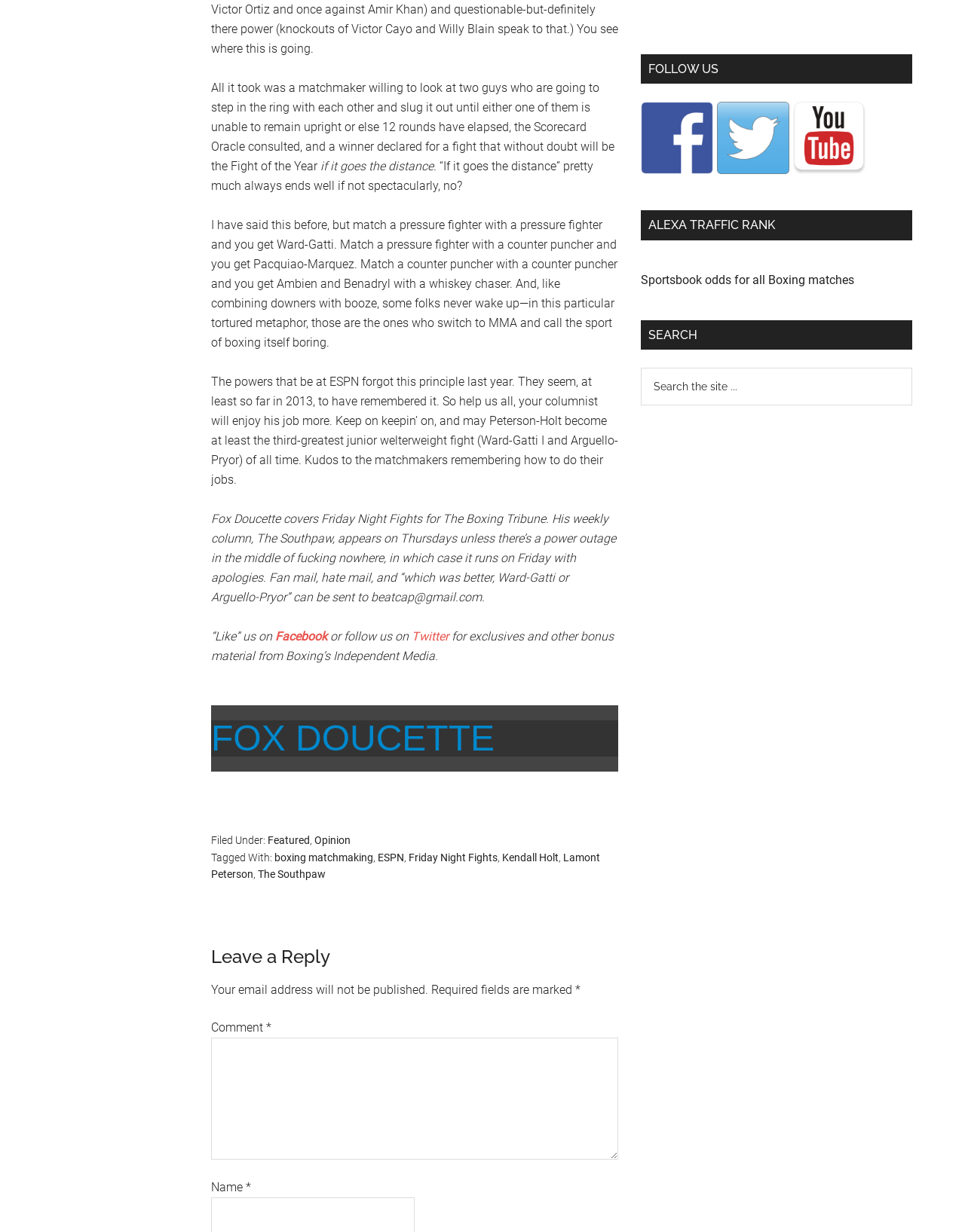What is the topic of the article?
Examine the webpage screenshot and provide an in-depth answer to the question.

The topic of the article is boxing, as evident from the text which discusses boxing matches, fighters, and related concepts.